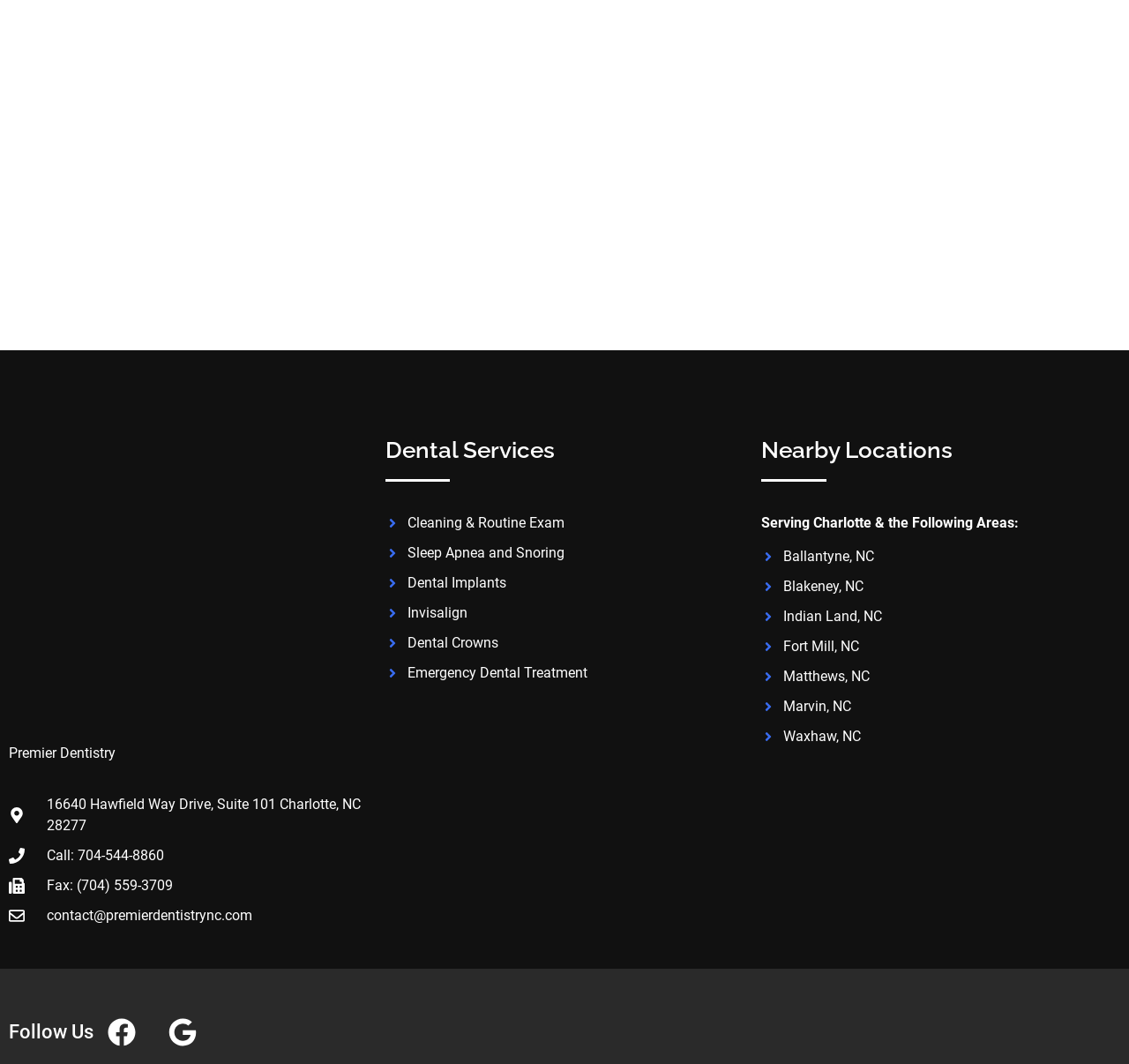What is the phone number to call?
Refer to the screenshot and answer in one word or phrase.

704-544-8860